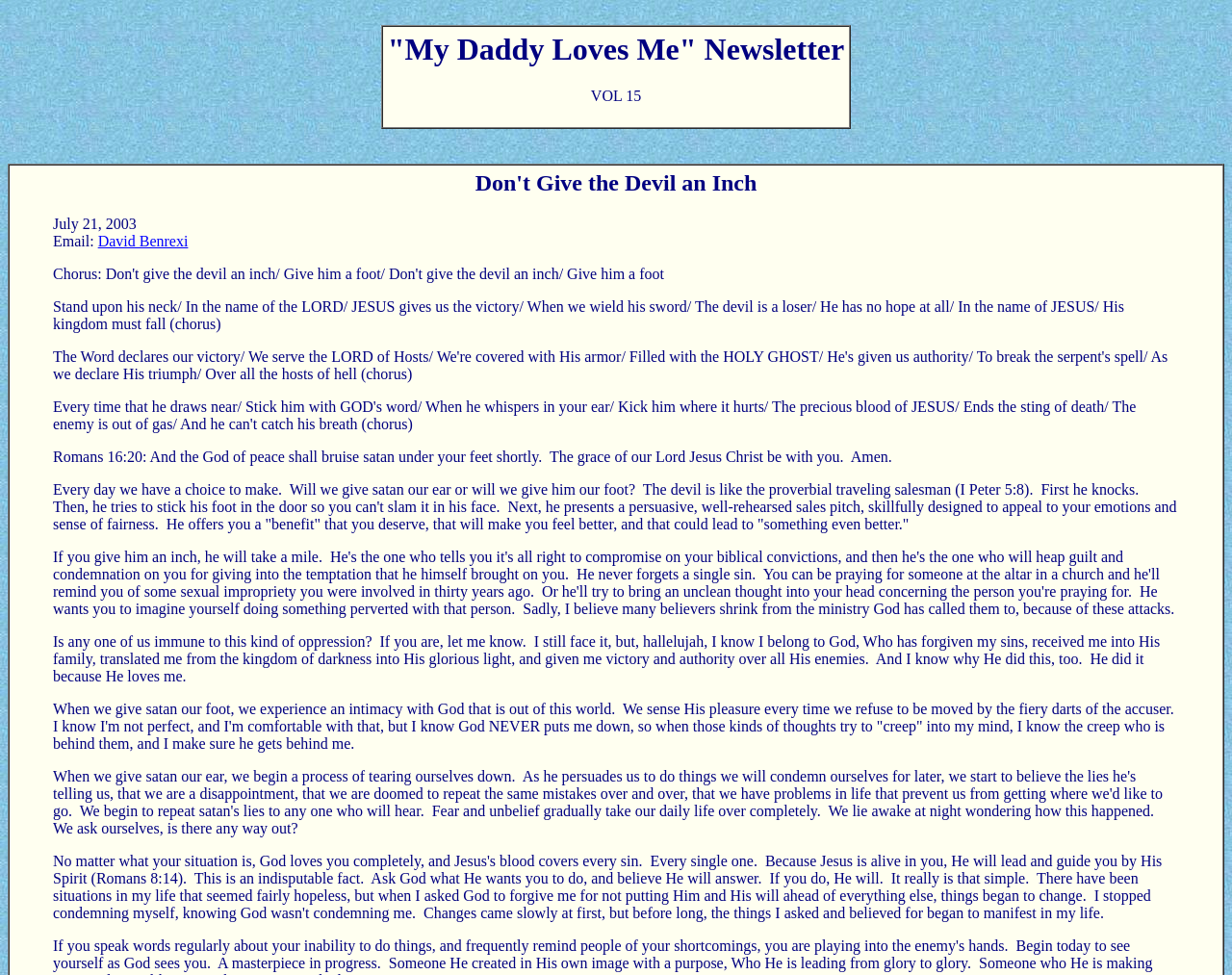Show the bounding box coordinates for the HTML element as described: "David Benrexi".

[0.079, 0.239, 0.153, 0.256]